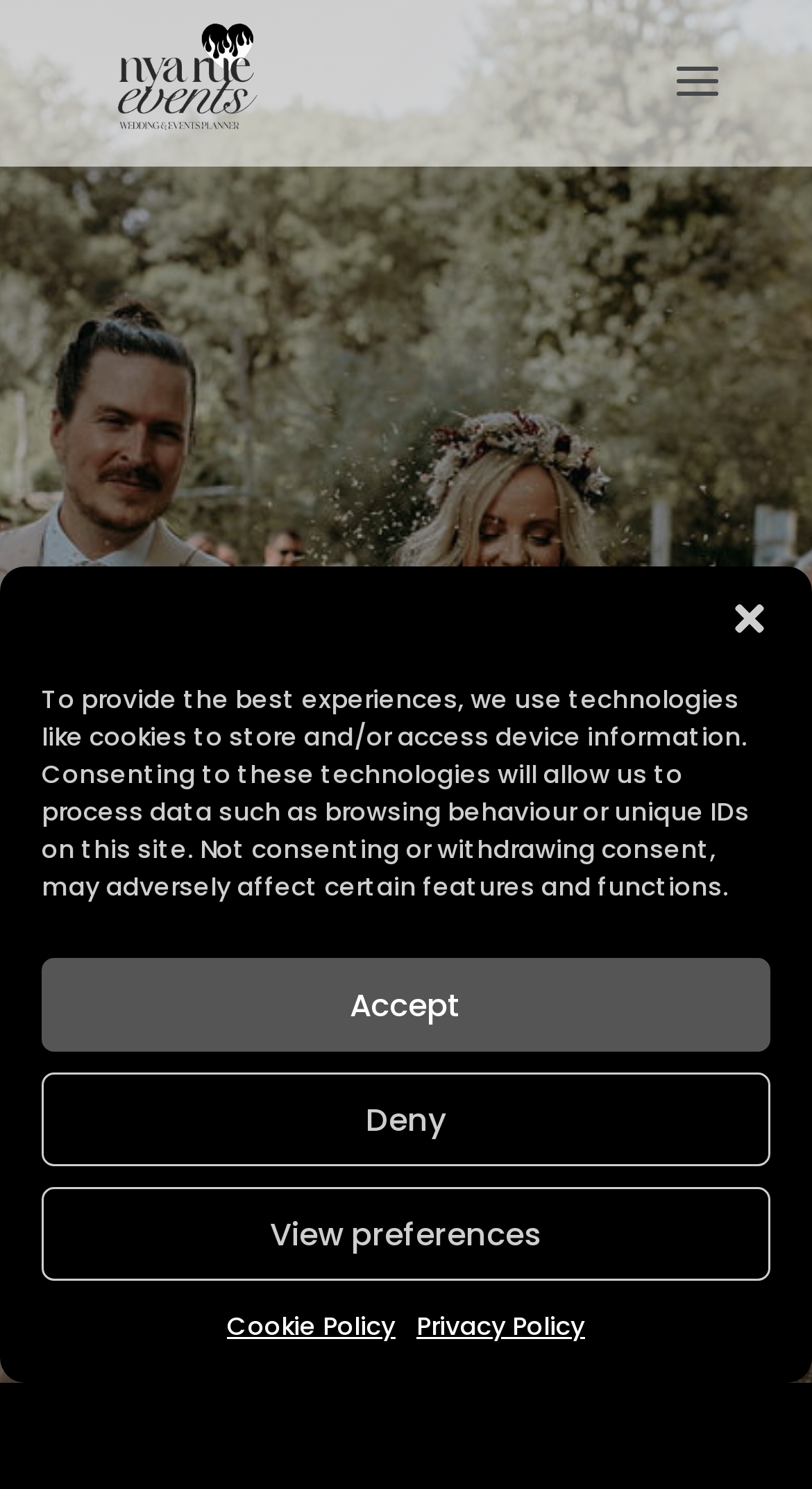Please locate the clickable area by providing the bounding box coordinates to follow this instruction: "close the dialogue".

[0.897, 0.401, 0.949, 0.429]